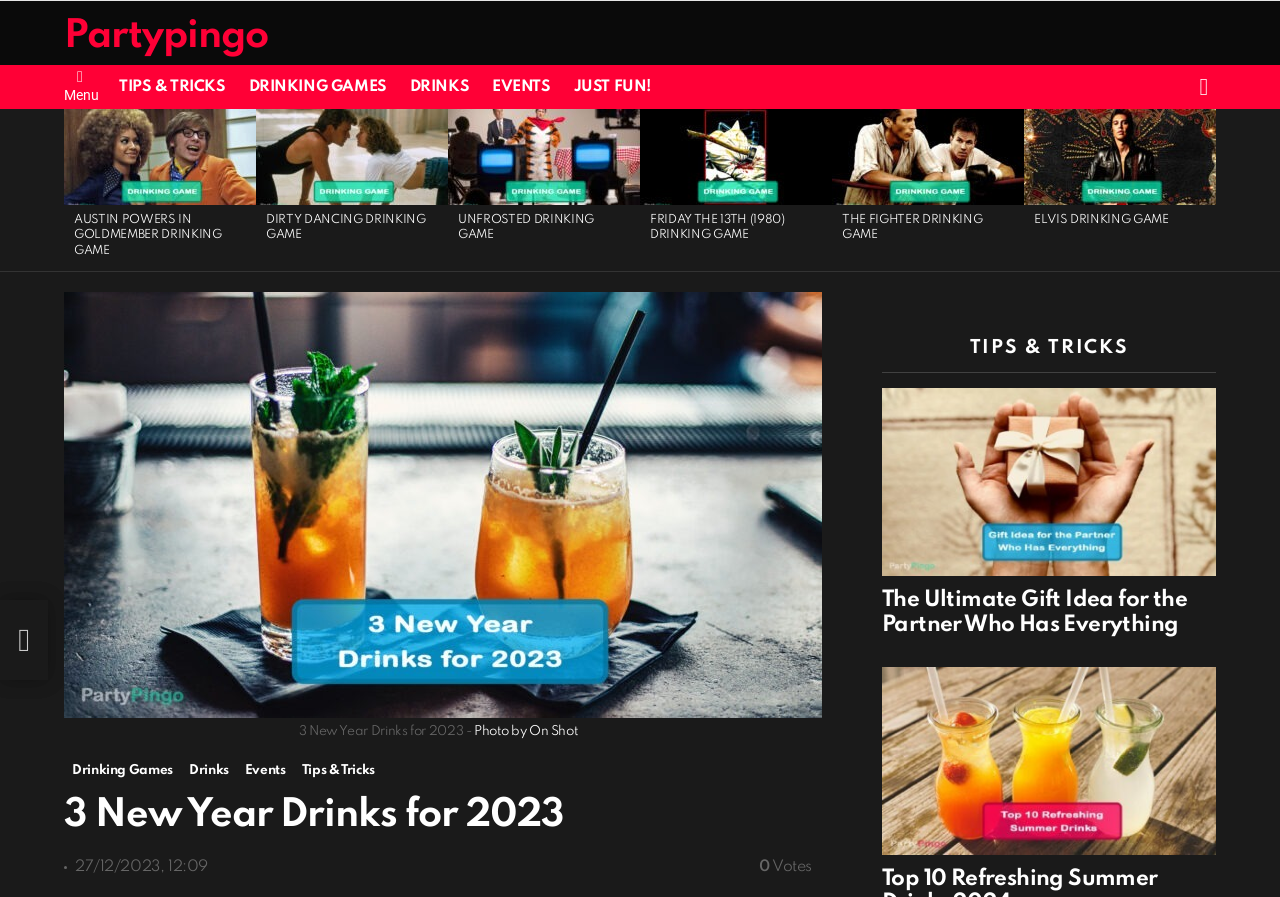Given the element description, predict the bounding box coordinates in the format (top-left x, top-left y, bottom-right x, bottom-right y). Make sure all values are between 0 and 1. Here is the element description: Drinks

[0.141, 0.848, 0.185, 0.871]